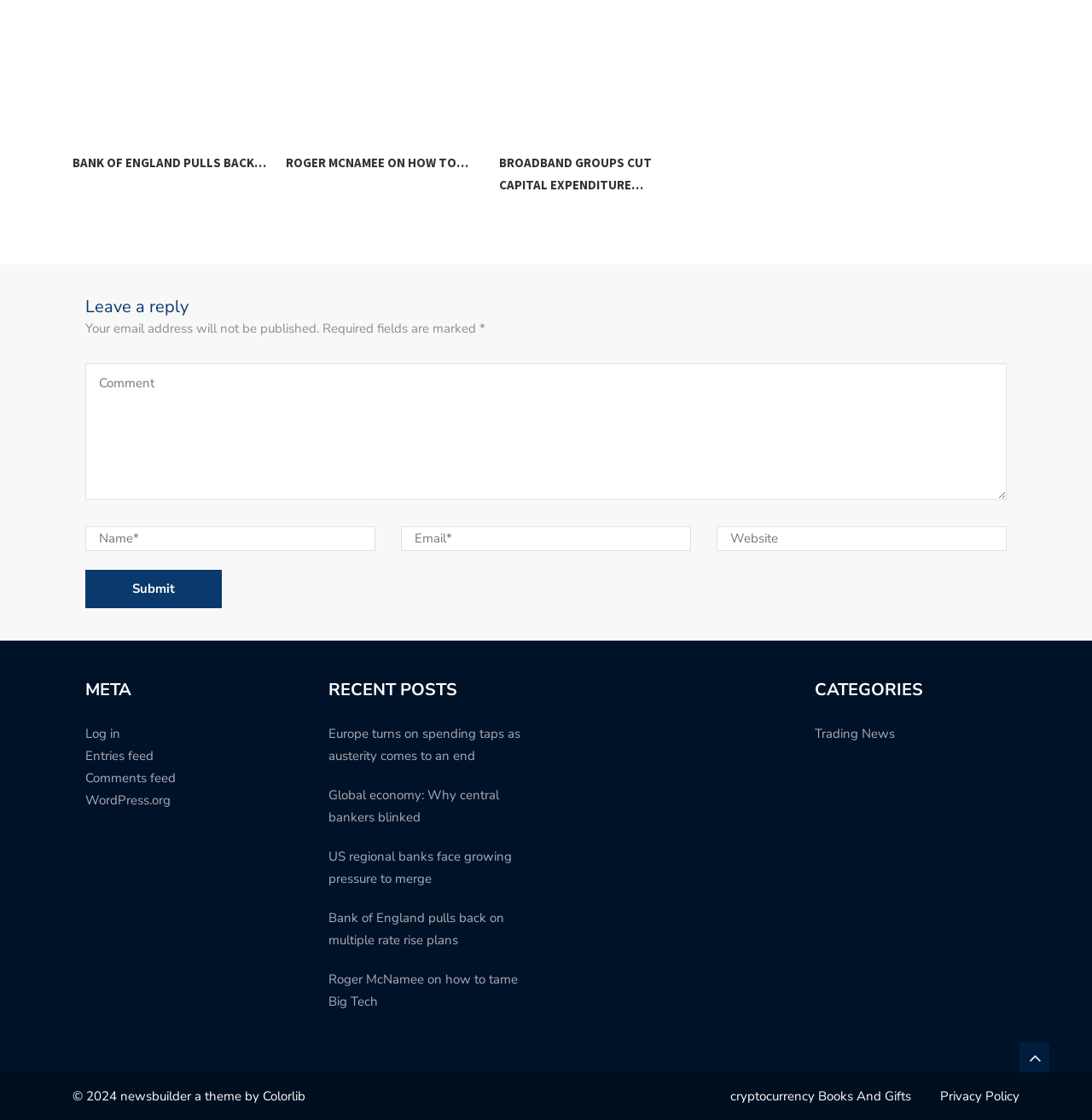Identify the bounding box coordinates of the region I need to click to complete this instruction: "Read the post 'Roger McNamee on how to tame Big Tech'".

[0.301, 0.867, 0.474, 0.902]